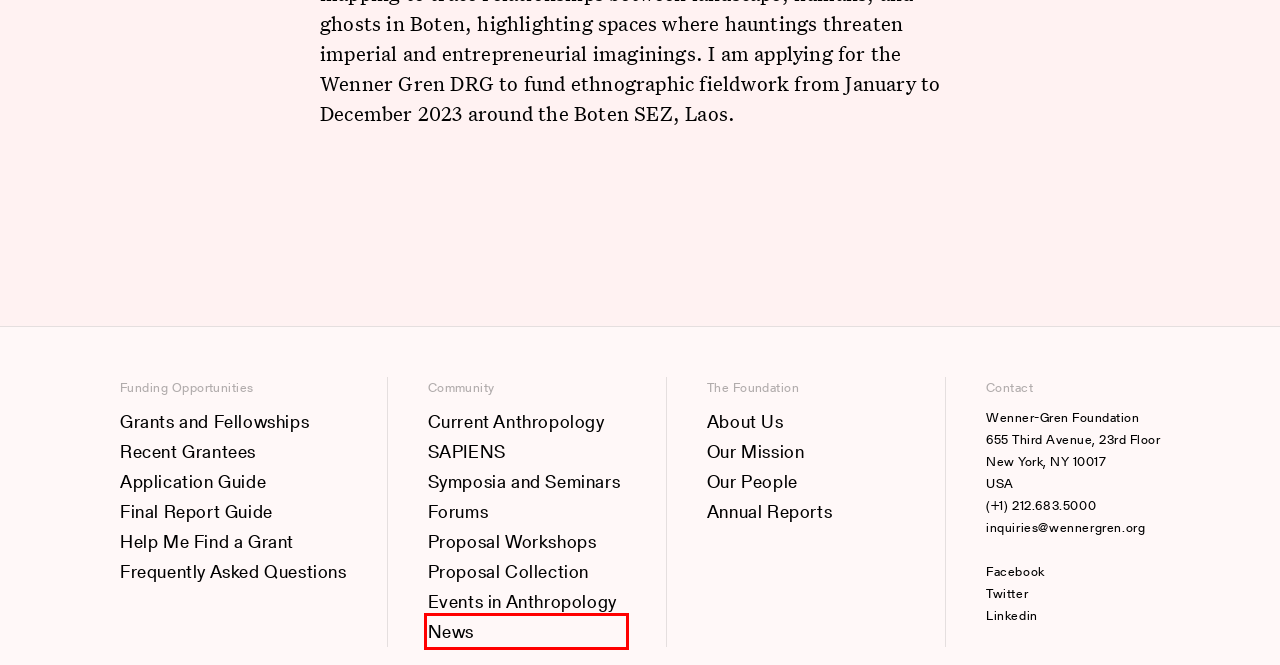You are presented with a screenshot of a webpage that includes a red bounding box around an element. Determine which webpage description best matches the page that results from clicking the element within the red bounding box. Here are the candidates:
A. News | Wenner-Gren Foundation
B. Help Me Find a Grant | Wenner-Gren Foundation
C. About Us | Wenner-Gren Foundation
D. Events in Anthropology | Wenner-Gren Foundation
E. Final Report Guide | Wenner-Gren Foundation
F. Application Guide | Wenner-Gren Foundation
G. Proposal Workshops | Wenner-Gren Foundation
H. Proposal Collection | Wenner-Gren Foundation

A